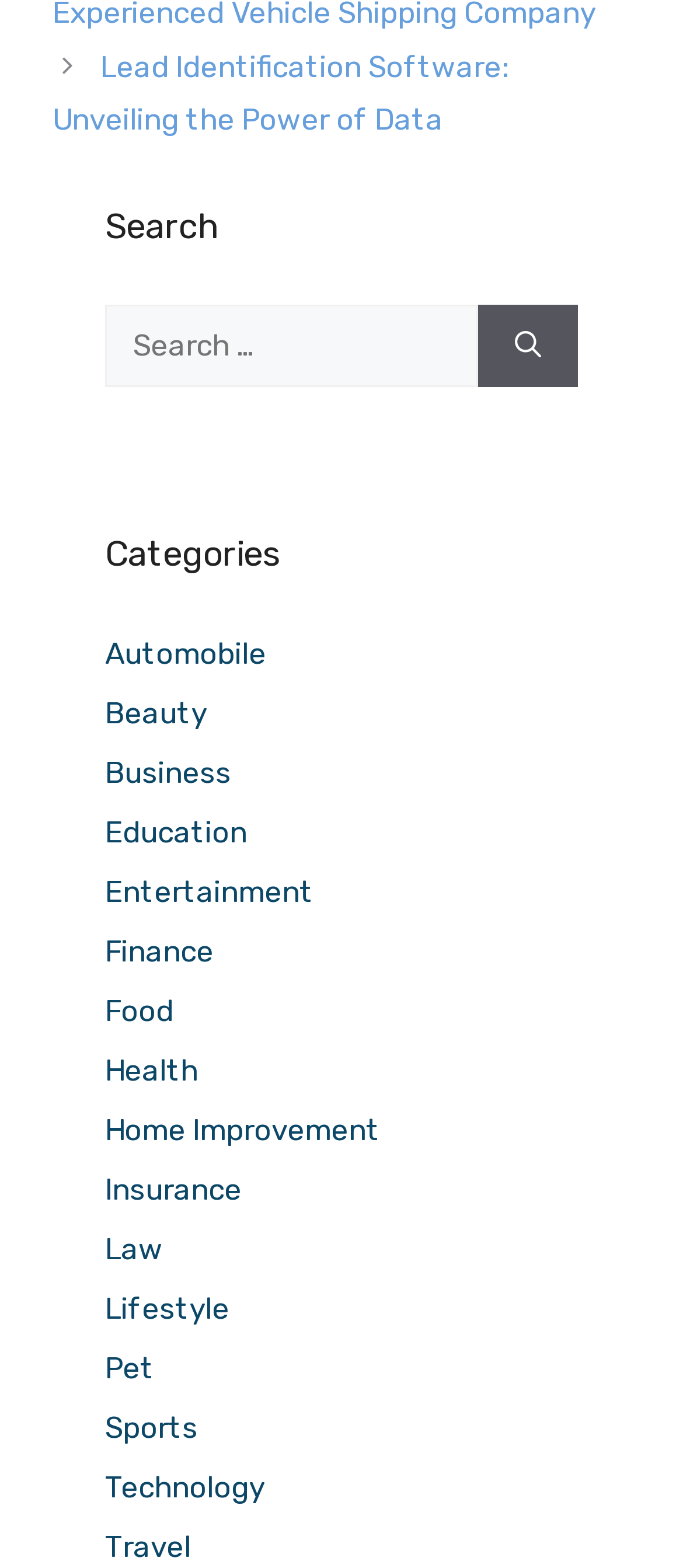Using the description: "parent_node: Search for: aria-label="Search"", determine the UI element's bounding box coordinates. Ensure the coordinates are in the format of four float numbers between 0 and 1, i.e., [left, top, right, bottom].

[0.7, 0.194, 0.846, 0.247]